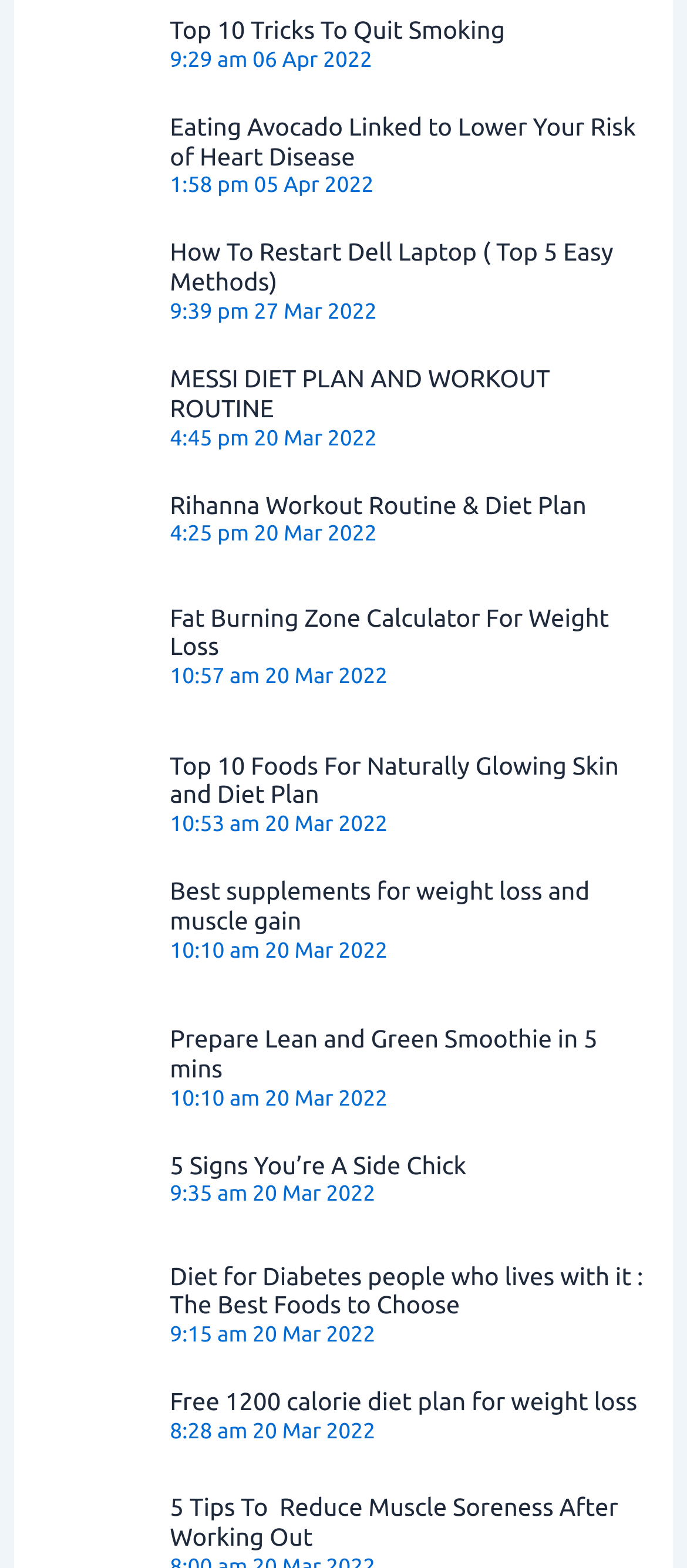Answer the question using only one word or a concise phrase: What is the title of the first article?

Top 10 Tricks To Quit Smoking